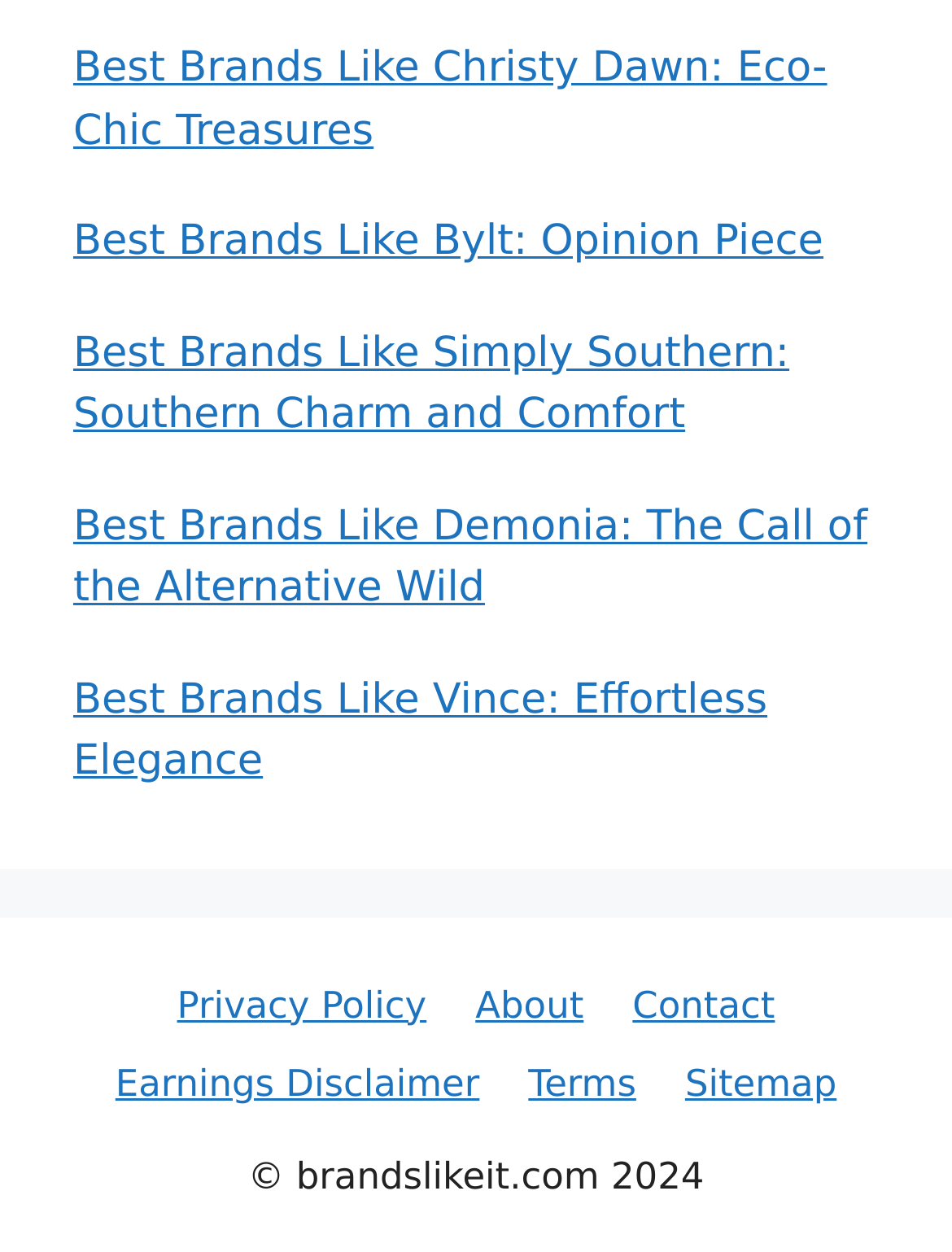How many main brand links are on the webpage?
Deliver a detailed and extensive answer to the question.

The webpage has 5 main brand links, which are 'Best Brands Like Christy Dawn: Eco-Chic Treasures', 'Best Brands Like Bylt: Opinion Piece', 'Best Brands Like Simply Southern: Southern Charm and Comfort', 'Best Brands Like Demonia: The Call of the Alternative Wild', and 'Best Brands Like Vince: Effortless Elegance'.